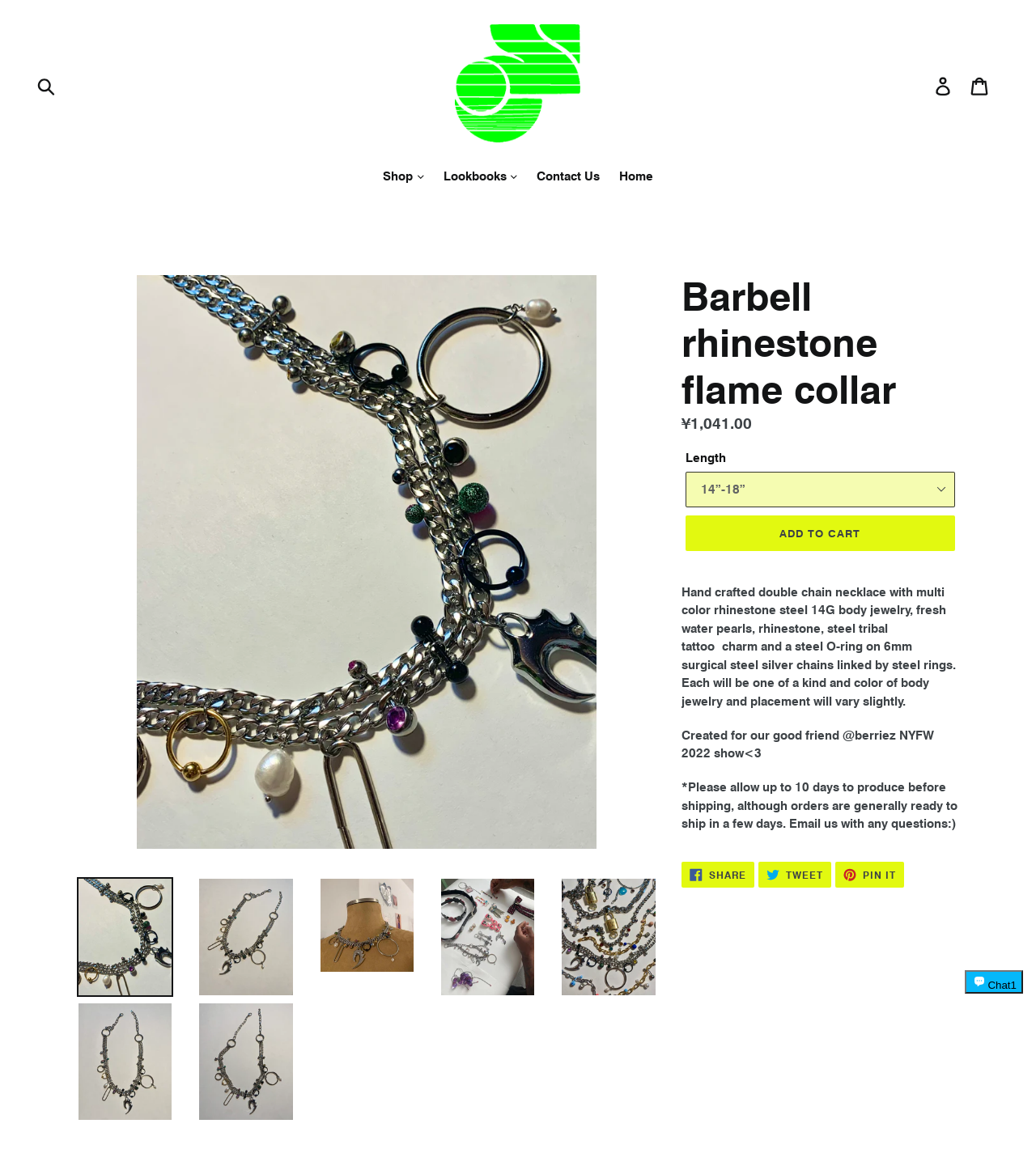Reply to the question with a brief word or phrase: What is the name of the product?

Barbell rhinestone flame collar